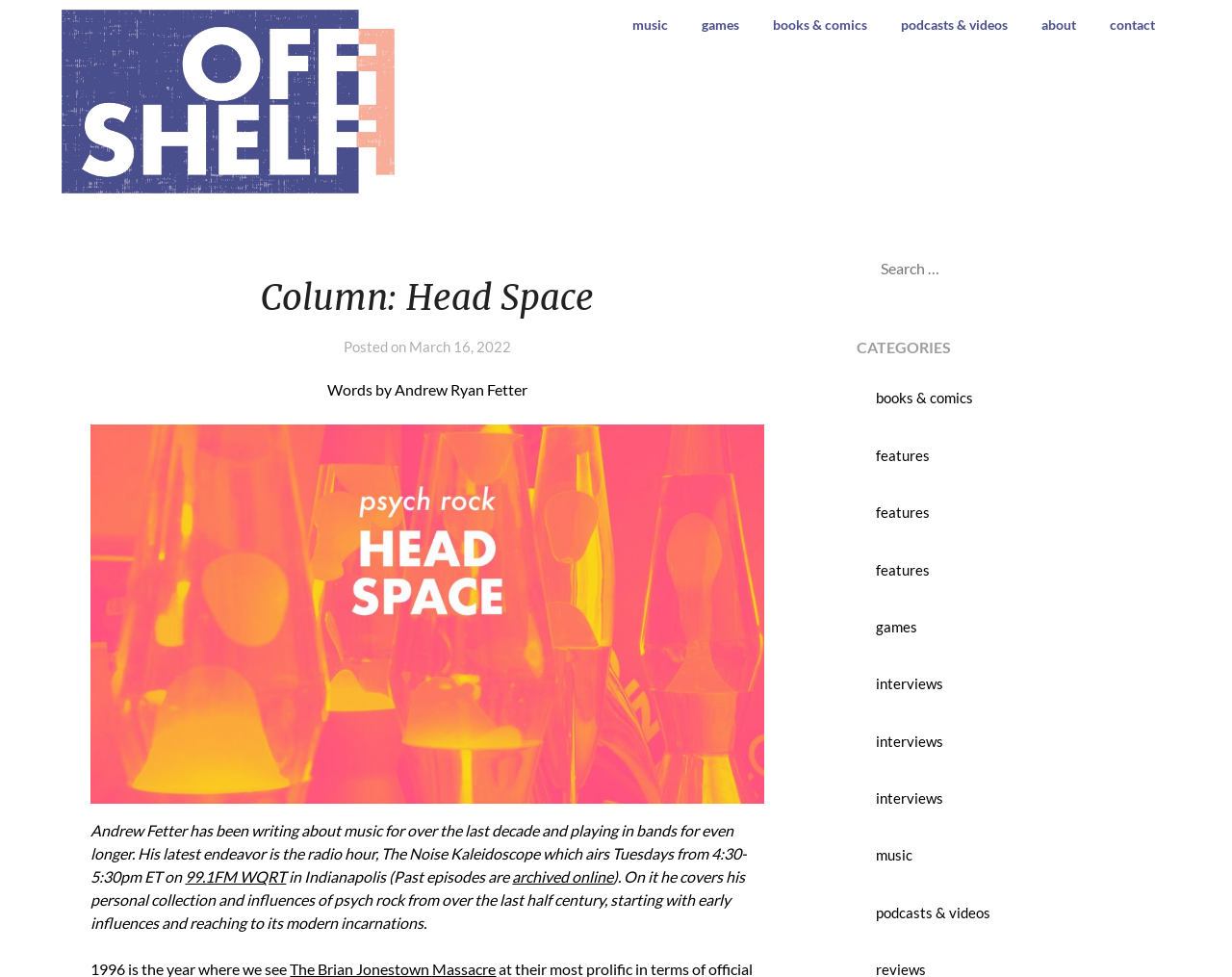Provide the text content of the webpage's main heading.

Column: Head Space